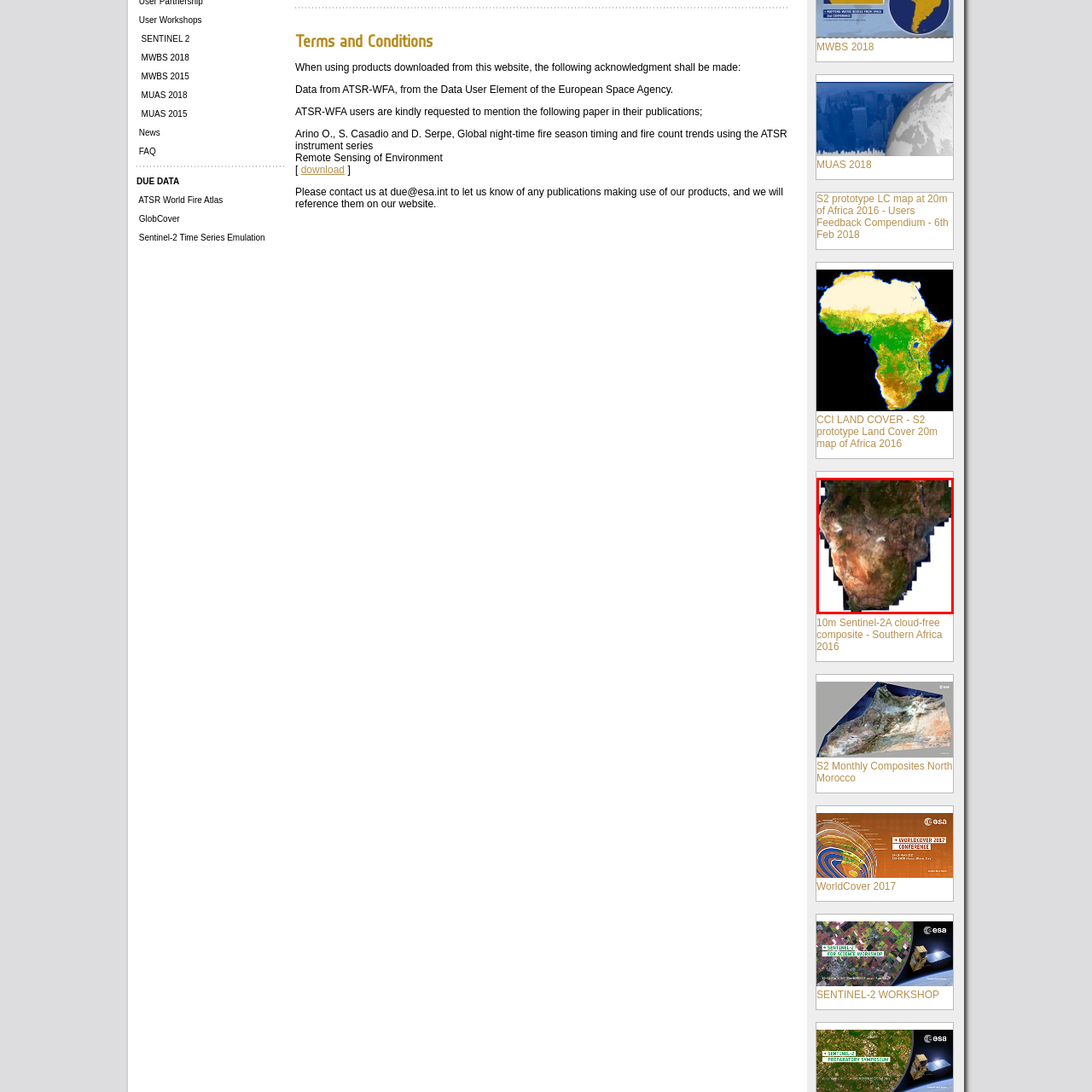Create an extensive description for the image inside the red frame.

This image shows a satellite view of Southern Africa, featuring a composite of various land cover elements. It highlights diverse terrains and vegetation patterns, showcasing both the lush greenery and more arid regions of the landscape. The terrain appears to include mountainous areas, agricultural fields, and forested zones, reflecting the ecological diversity of the region. This composite image is part of a larger dataset used for monitoring land cover changes and environmental assessments, often utilized in studies related to agriculture, land use planning, and ecological research. The data represented in this image is crucial for researchers and policymakers seeking to understand and manage the region's natural resources effectively.